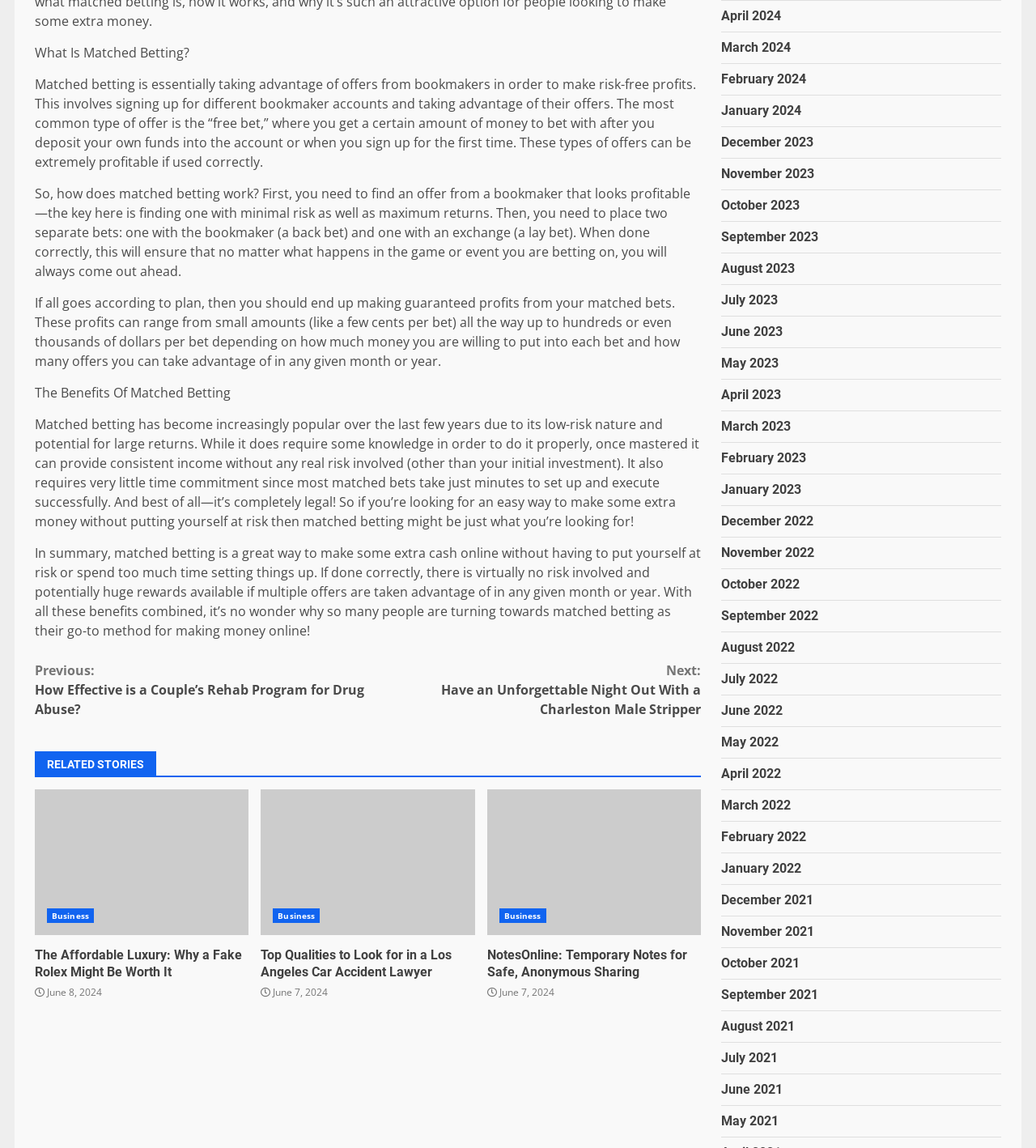Please give a succinct answer to the question in one word or phrase:
What is the purpose of a lay bet?

To ensure profit